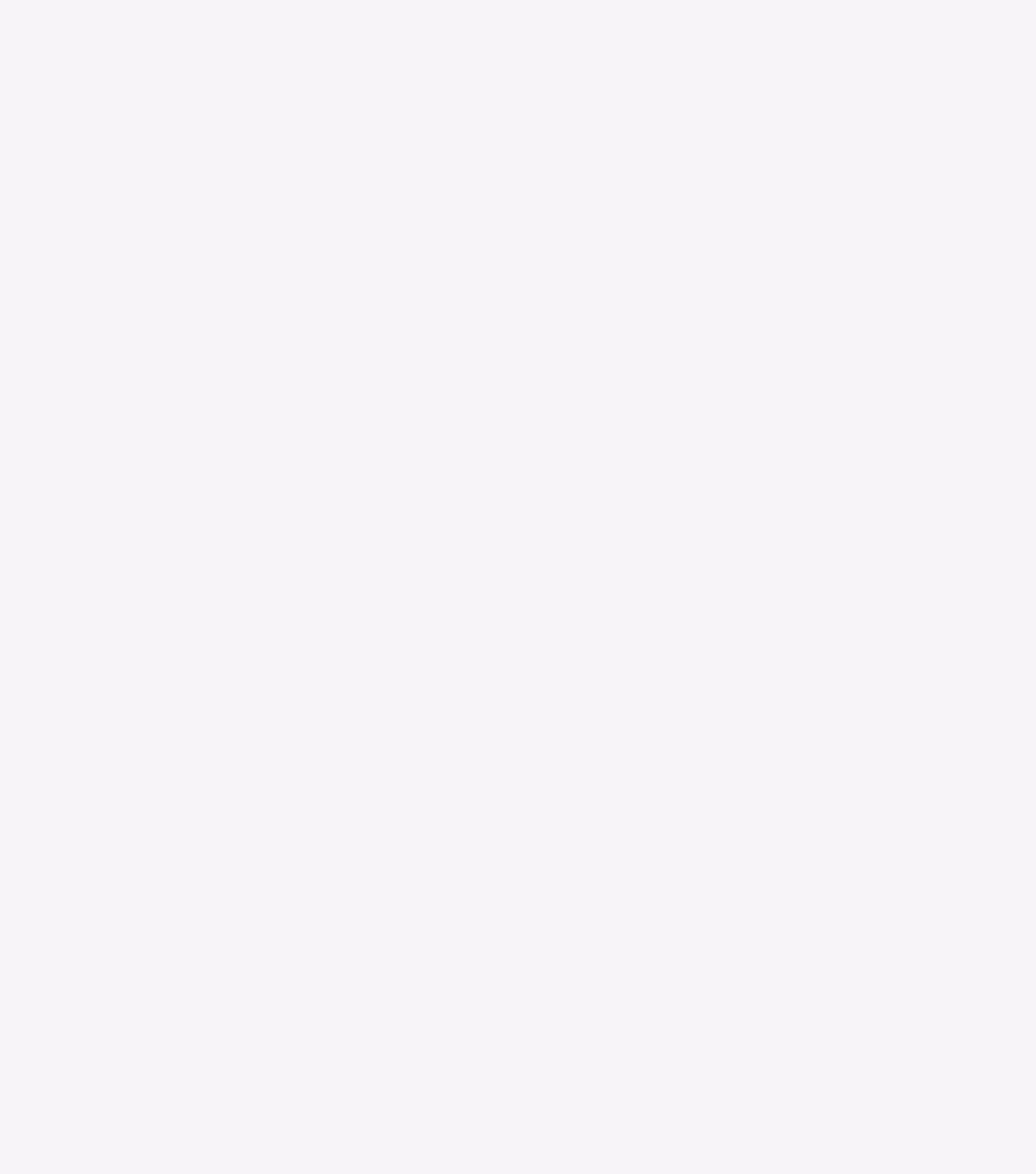Please determine the bounding box of the UI element that matches this description: 苏ICP备17032491号-1. The coordinates should be given as (top-left x, top-left y, bottom-right x, bottom-right y), with all values between 0 and 1.

[0.357, 0.9, 0.643, 0.927]